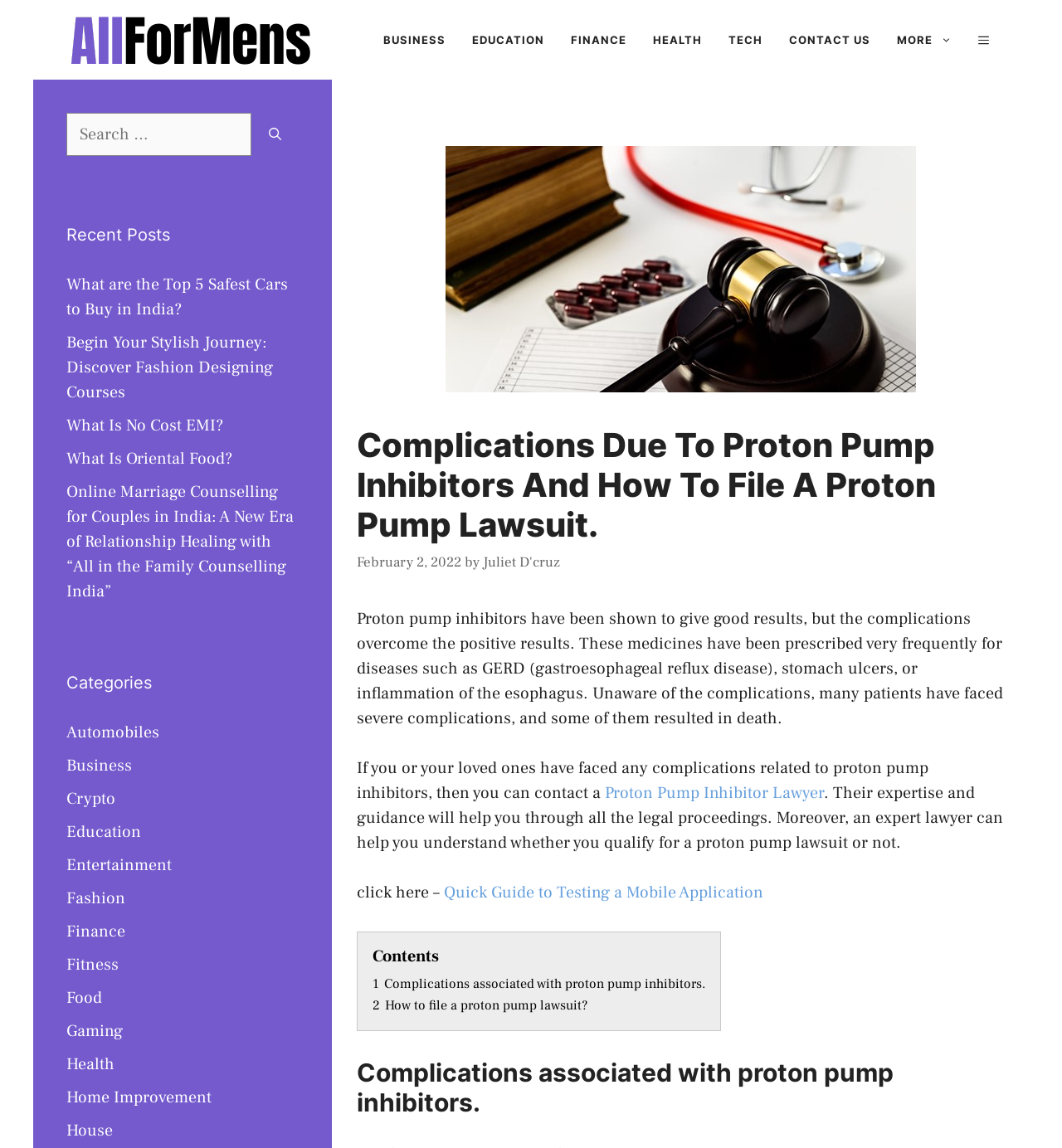Determine the bounding box coordinates of the region I should click to achieve the following instruction: "Search for something". Ensure the bounding box coordinates are four float numbers between 0 and 1, i.e., [left, top, right, bottom].

[0.062, 0.098, 0.237, 0.136]